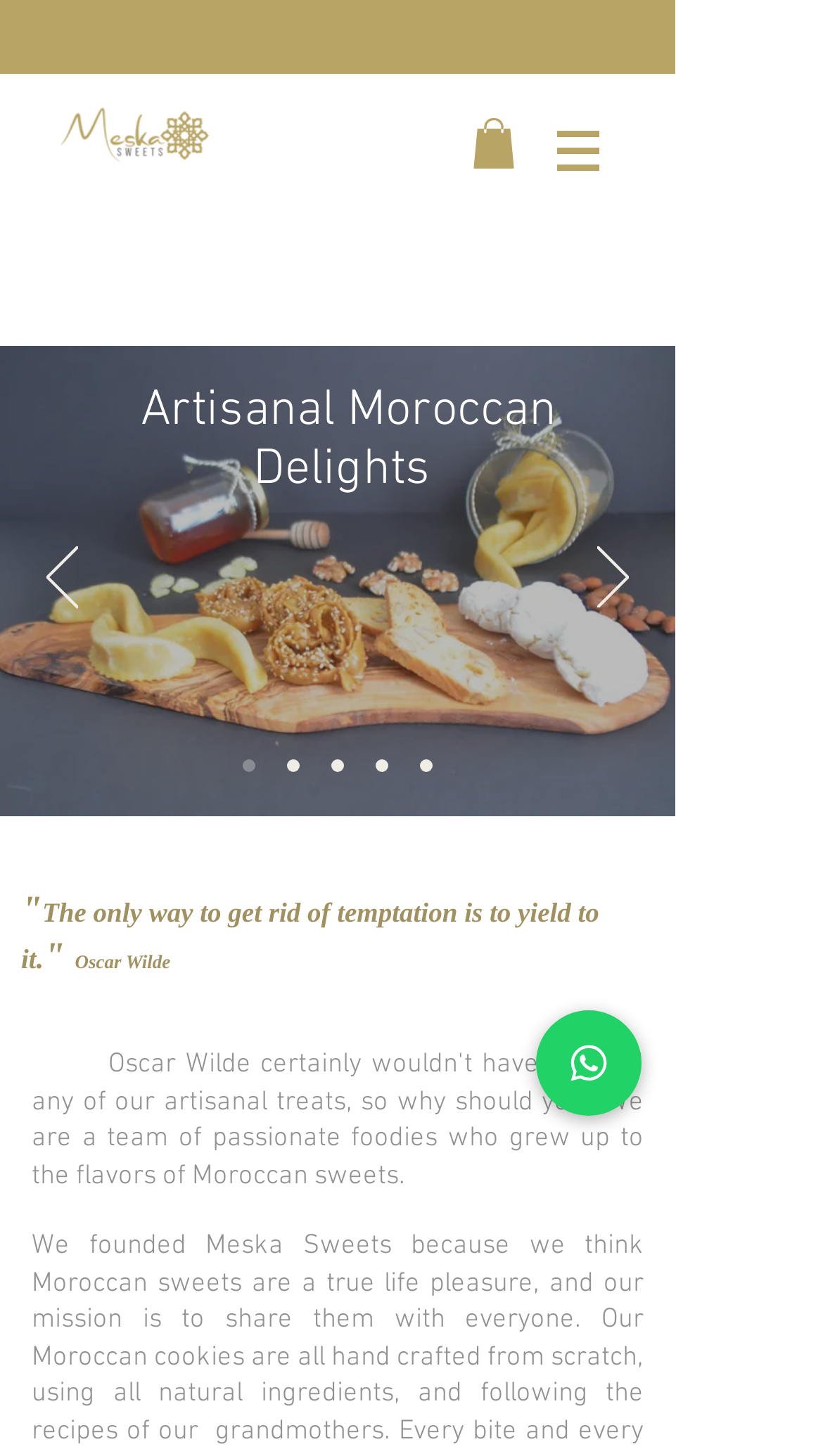Give a succinct answer to this question in a single word or phrase: 
What social media platform is linked on the webpage?

WhatsApp